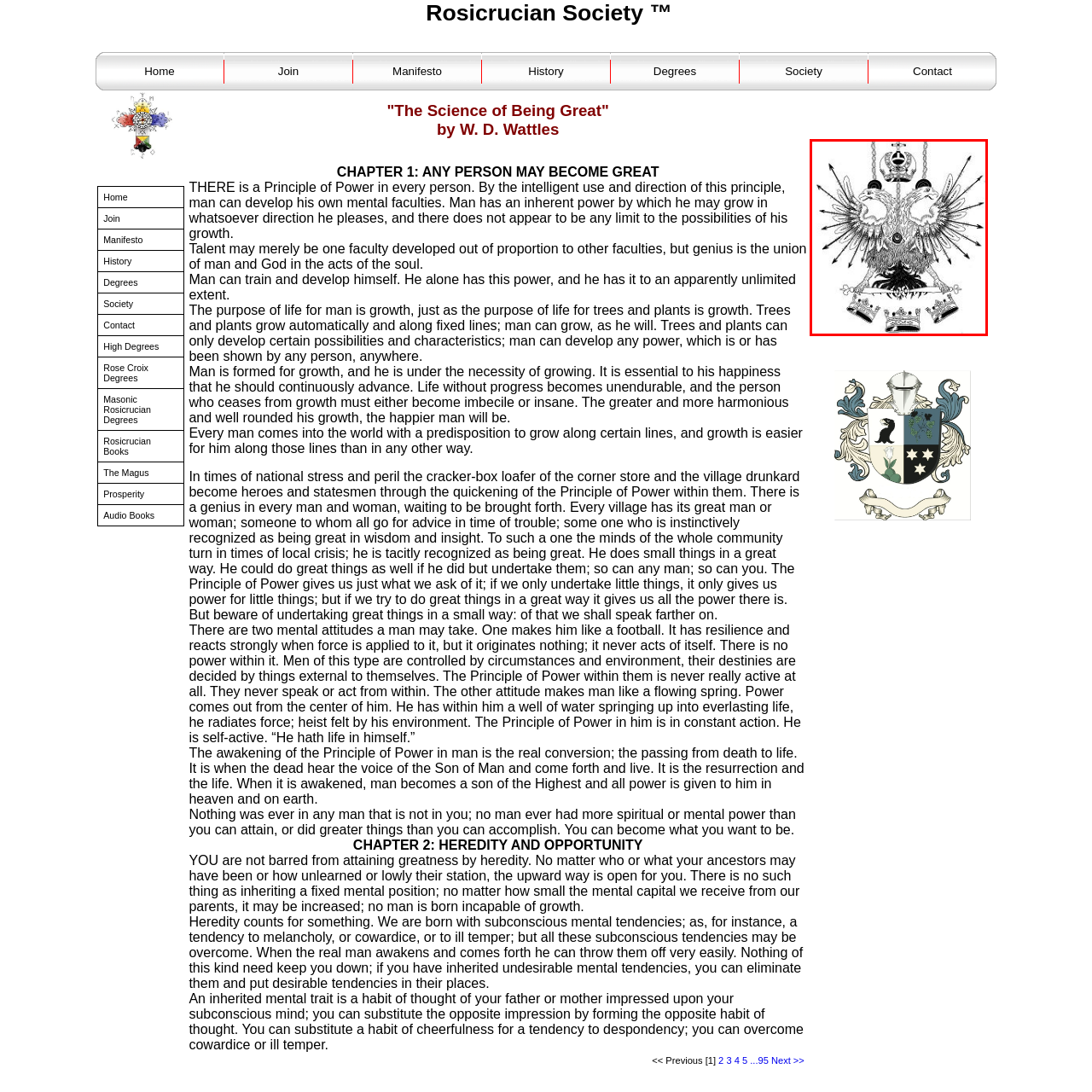Analyze and describe the image content within the red perimeter in detail.

This intricate illustration features a stylized, heraldic design that prominently displays a double-headed eagle, symbolizing power and unity. The eagle, adorned with ornate plumage, stands majestically atop a decorative base, flanked by various crowns that denote authority and nobility. Each crown varies in design, suggesting a hierarchy or different realms of influence. Above the eagle, a chain supports a majestic crown, reinforcing the themes of supremacy and governance. The overall black-and-white aesthetic enhances the image's regal and serious tone, making it a striking representation of the traditions and values associated with the Rosicrucian Society, emblematic of their historical and symbolic significance within the broader context of mysticism and esoteric knowledge.